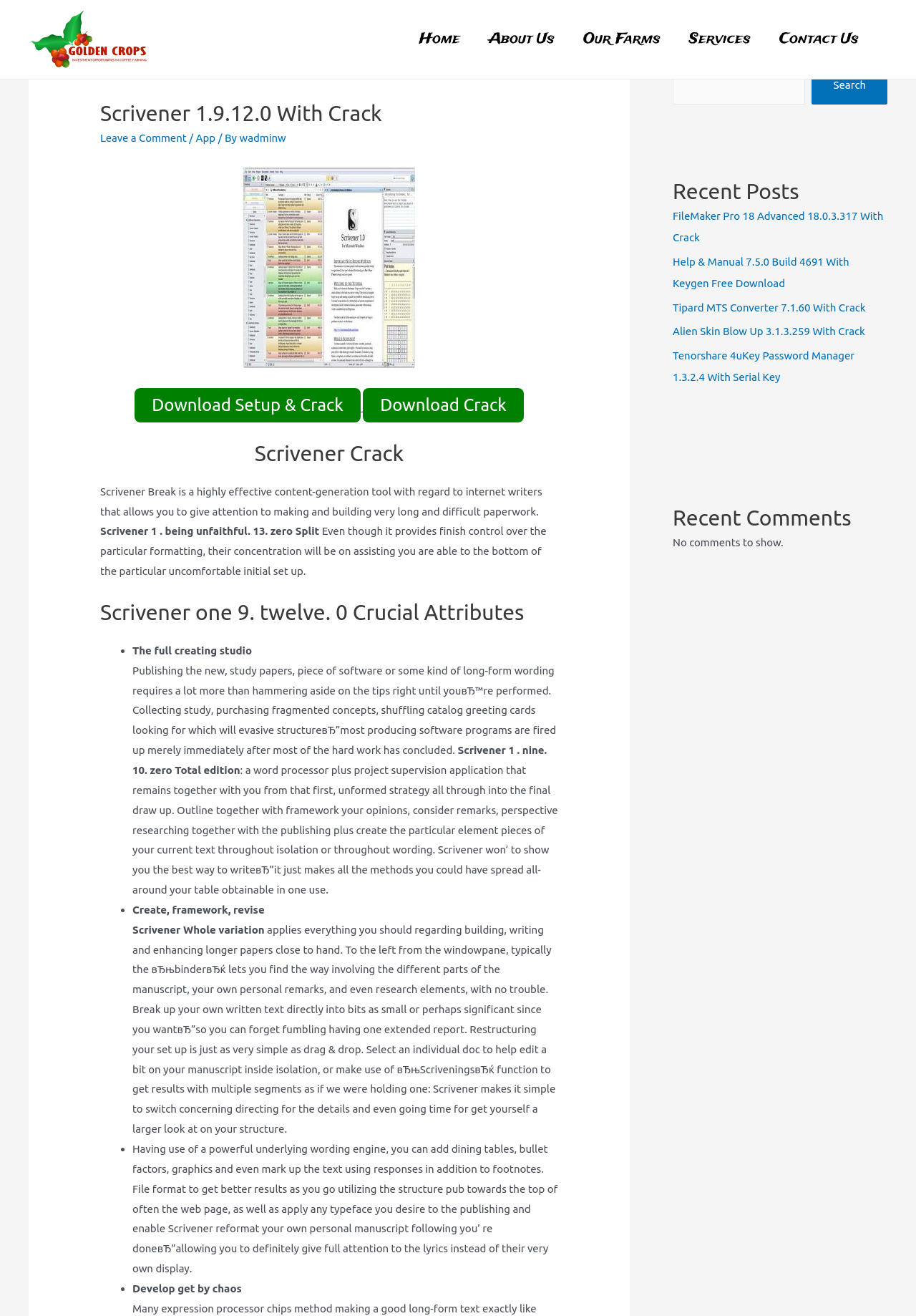Identify the bounding box coordinates necessary to click and complete the given instruction: "Go to the 'Home' page".

[0.442, 0.02, 0.518, 0.04]